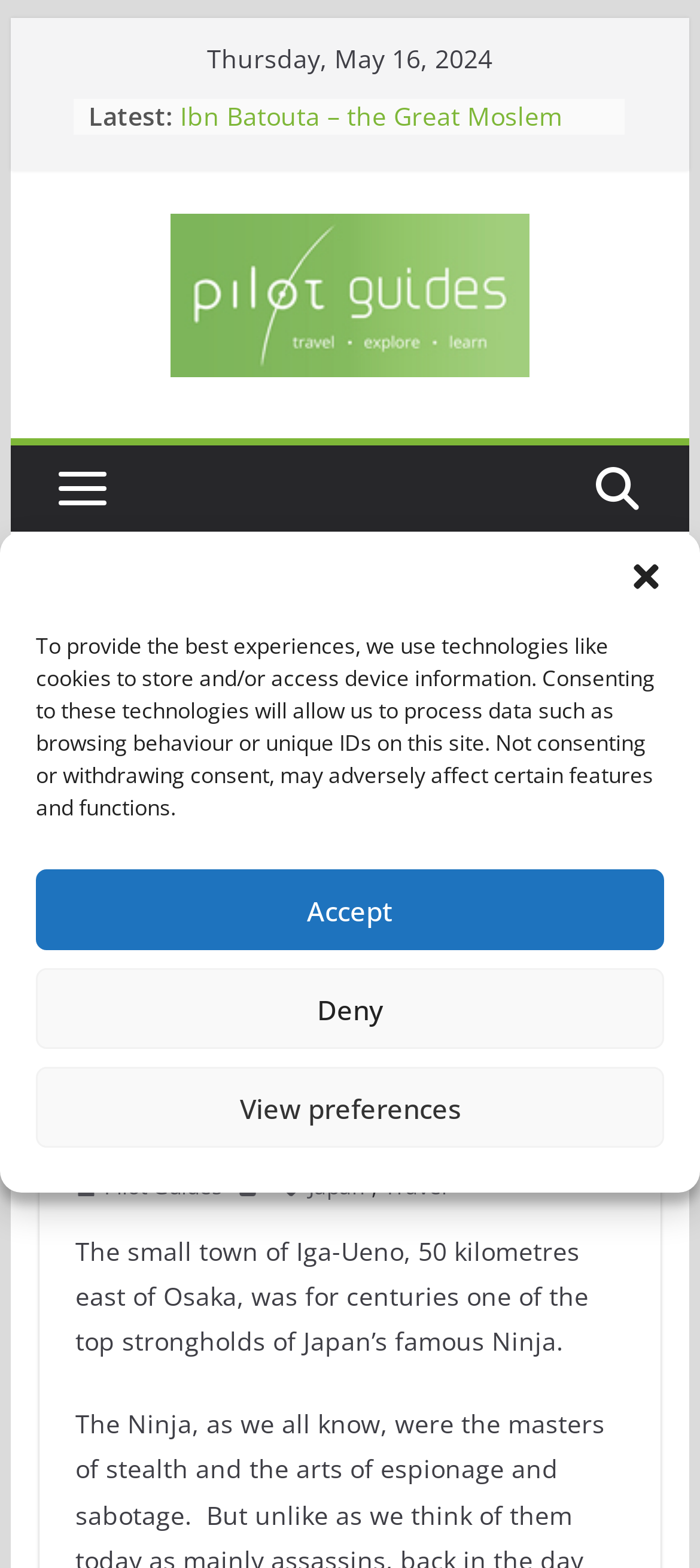Describe the webpage meticulously, covering all significant aspects.

The webpage is about the story of the Ninja, specifically focusing on the small town of Iga-Ueno in Japan. At the top, there is a dialog box for managing consent, with buttons to accept, deny, or view preferences. Below this, there is a link to skip to the content.

On the left side, there is a section displaying the current date, Thursday, May 16, 2024. Next to it, there is a list of latest articles, including "Top Five Tangier", "Ibn Batouta – the Great Moslem Traveller", "Tangier: Bohemian City", "Top five Toledo", and "Great Artists – El Greco". Each article is represented by a bullet point and a link.

In the center, there is a prominent header with the title "The Story of the Ninja". Below this, there is a paragraph of text describing the small town of Iga-Ueno as one of the top strongholds of Japan's famous Ninja.

On the right side, there are several images and links. There is a logo for PILOT GUIDES, an image, and a link to "ARTICLES". Further down, there are links to "Pilot Guides", "Japan", and "Travel", separated by commas. There are also several small images scattered throughout this section.

Overall, the webpage appears to be a blog or article page, with a focus on the story of the Ninja and related travel articles.